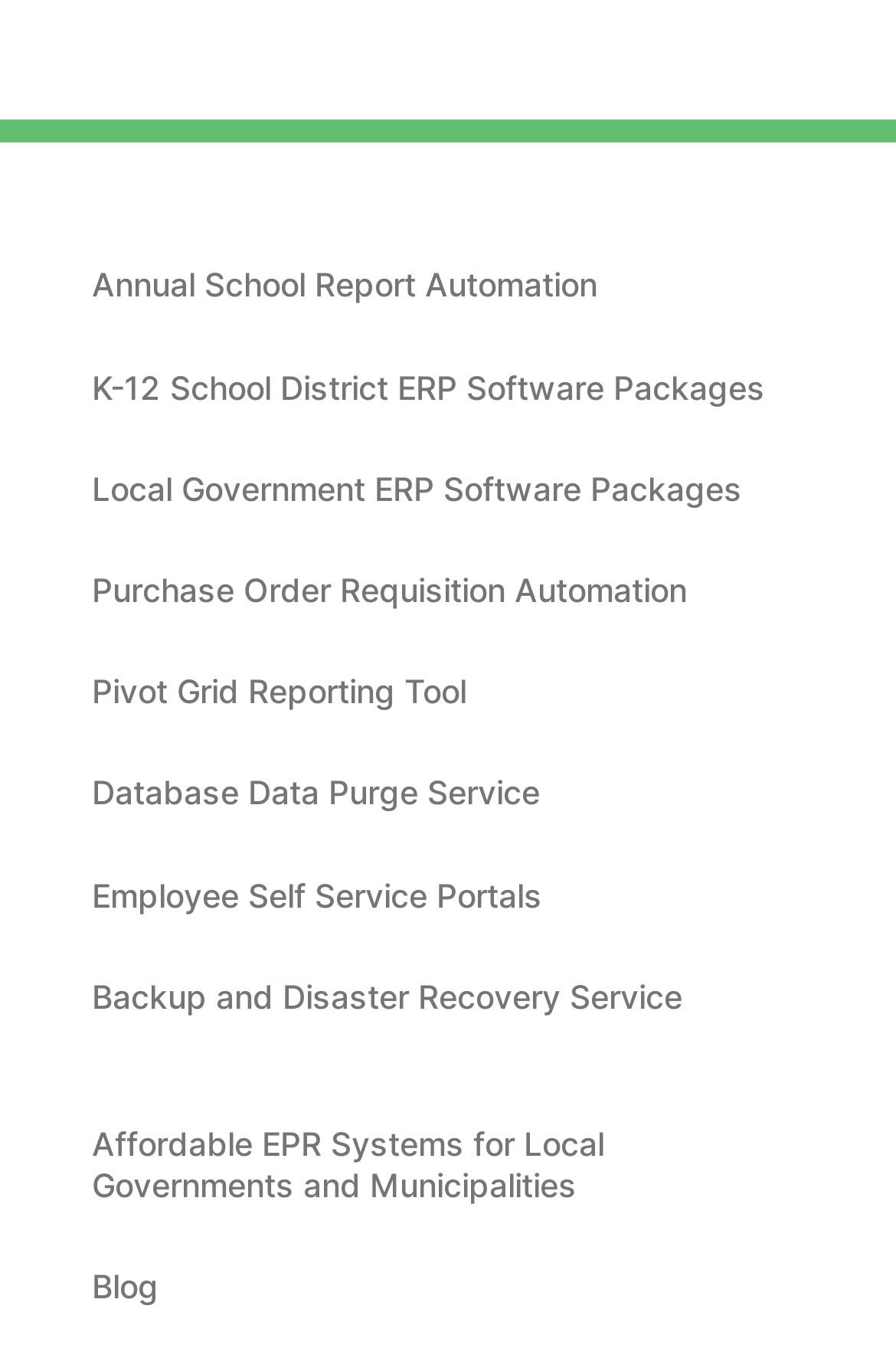Please specify the bounding box coordinates of the clickable region necessary for completing the following instruction: "select a category". The coordinates must consist of four float numbers between 0 and 1, i.e., [left, top, right, bottom].

None